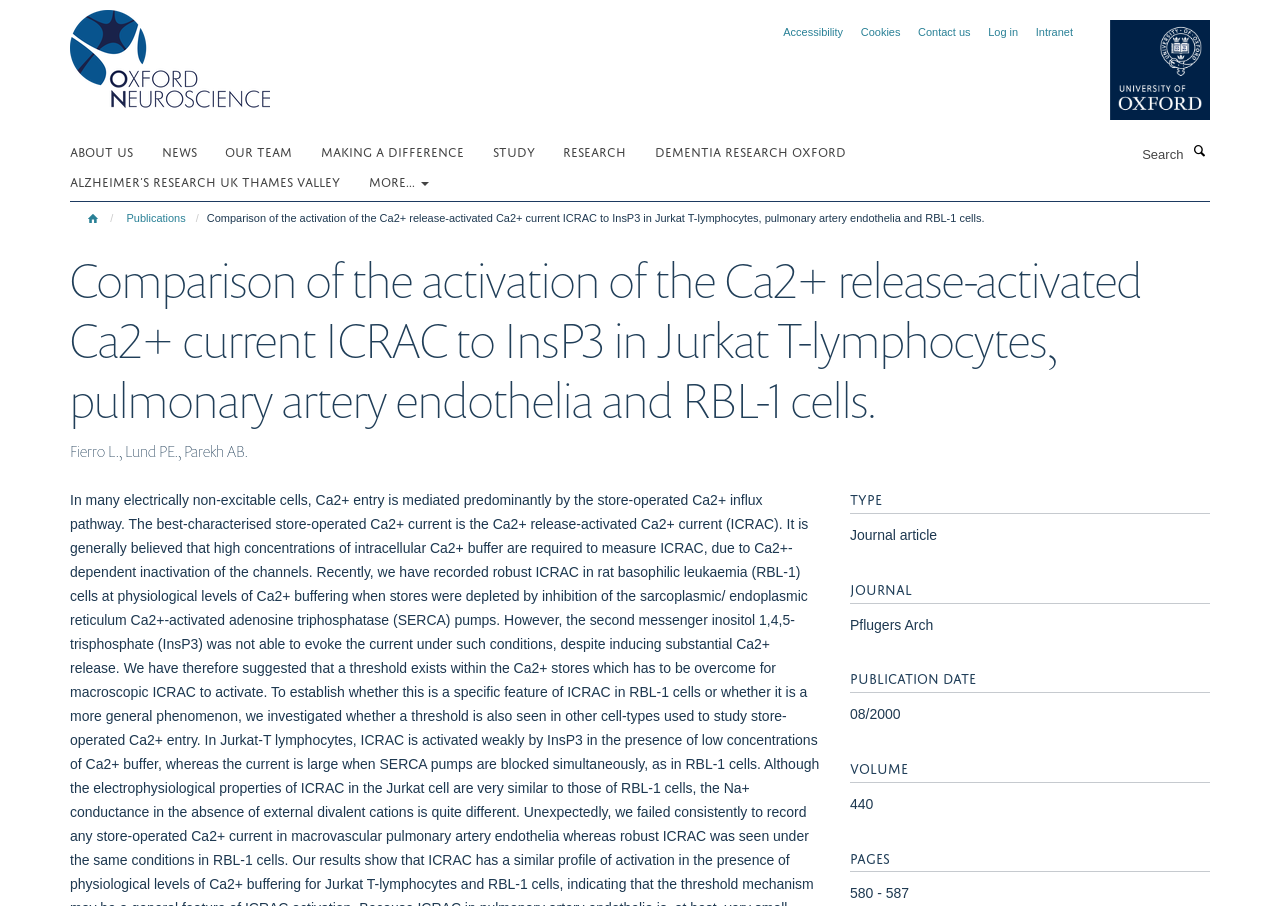What is the name of the research institution? Observe the screenshot and provide a one-word or short phrase answer.

Oxford Neuroscience